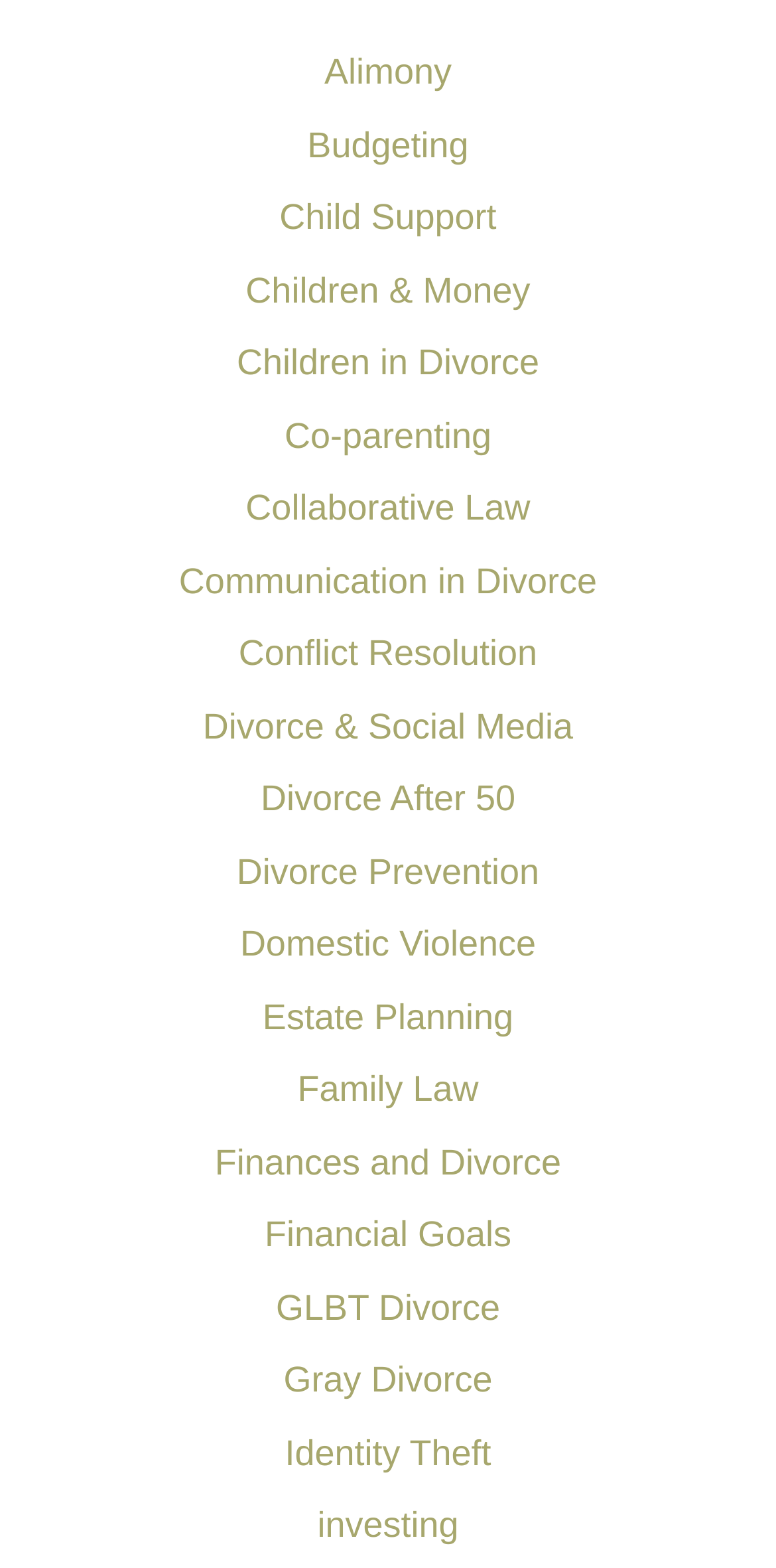Find the bounding box coordinates of the clickable area that will achieve the following instruction: "Learn about Alimony".

[0.418, 0.033, 0.582, 0.071]